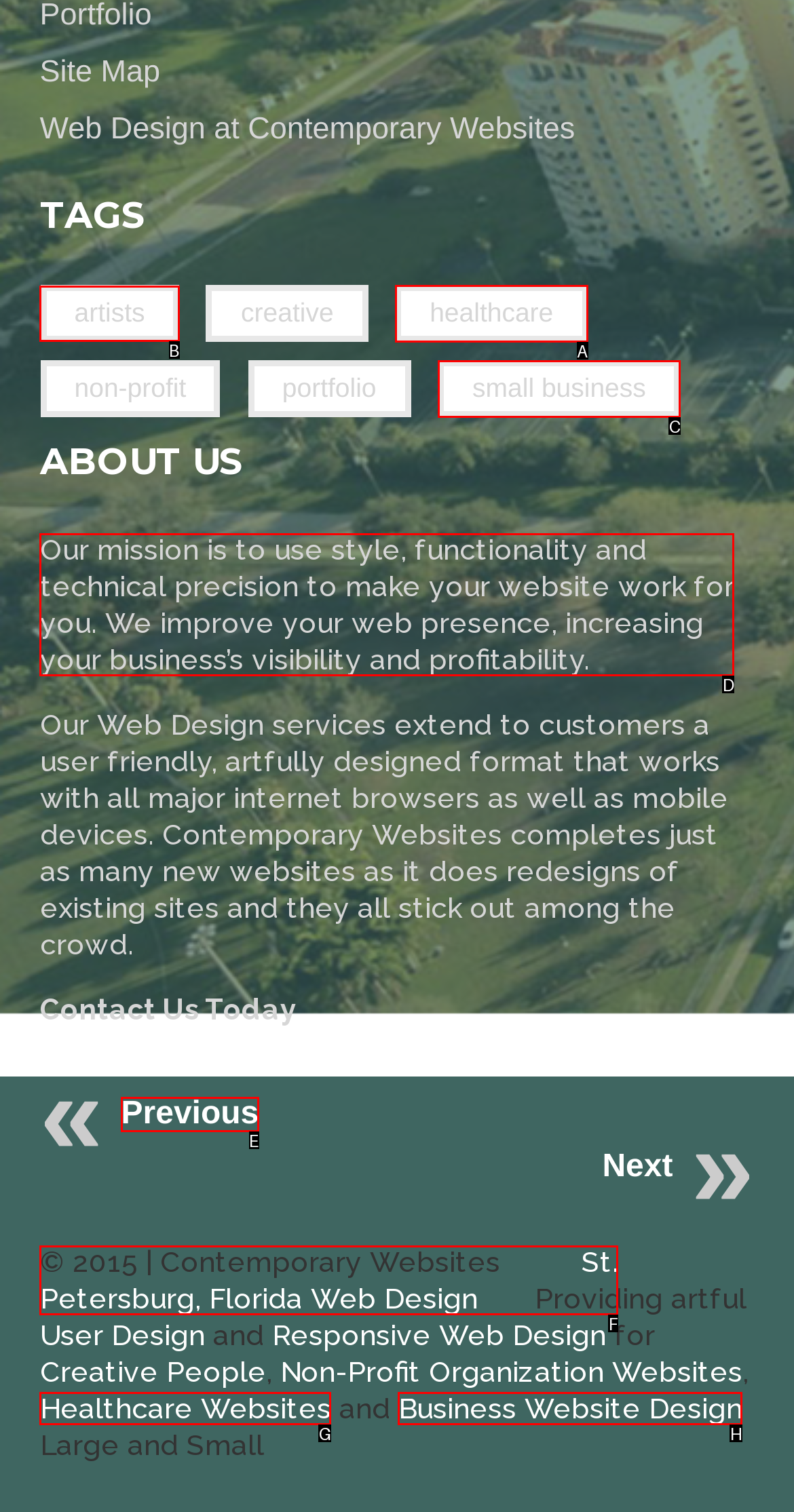To achieve the task: Visit Millionaire Match, which HTML element do you need to click?
Respond with the letter of the correct option from the given choices.

None